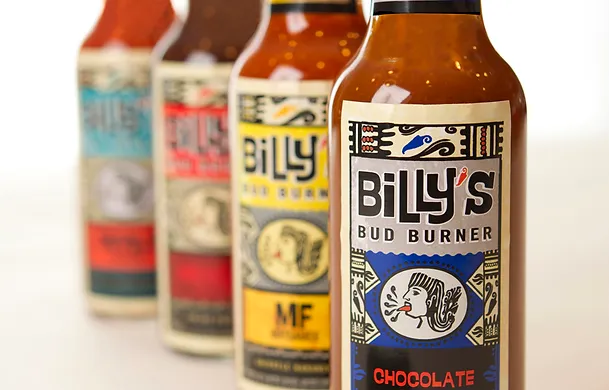Respond with a single word or phrase for the following question: 
What cultural influence is seen in the label designs?

Mexican culture